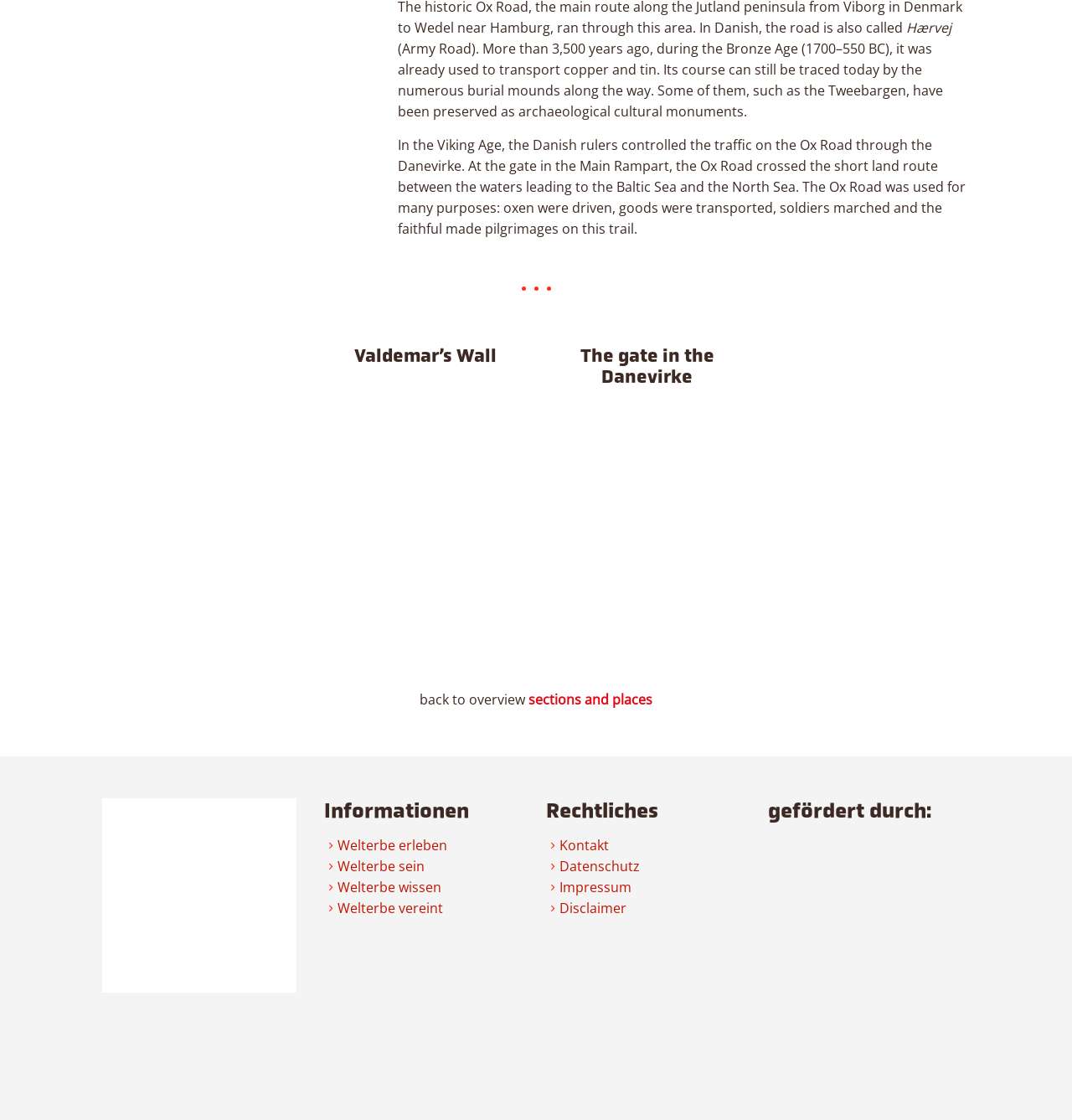Based on the image, give a detailed response to the question: What is the UNESCO designation mentioned?

The question asks about the UNESCO designation mentioned on the webpage. By analyzing the link element, I found that the text 'UNESCO Welterbe Danewerk' mentions the UNESCO designation as 'Welterbe Danewerk'.